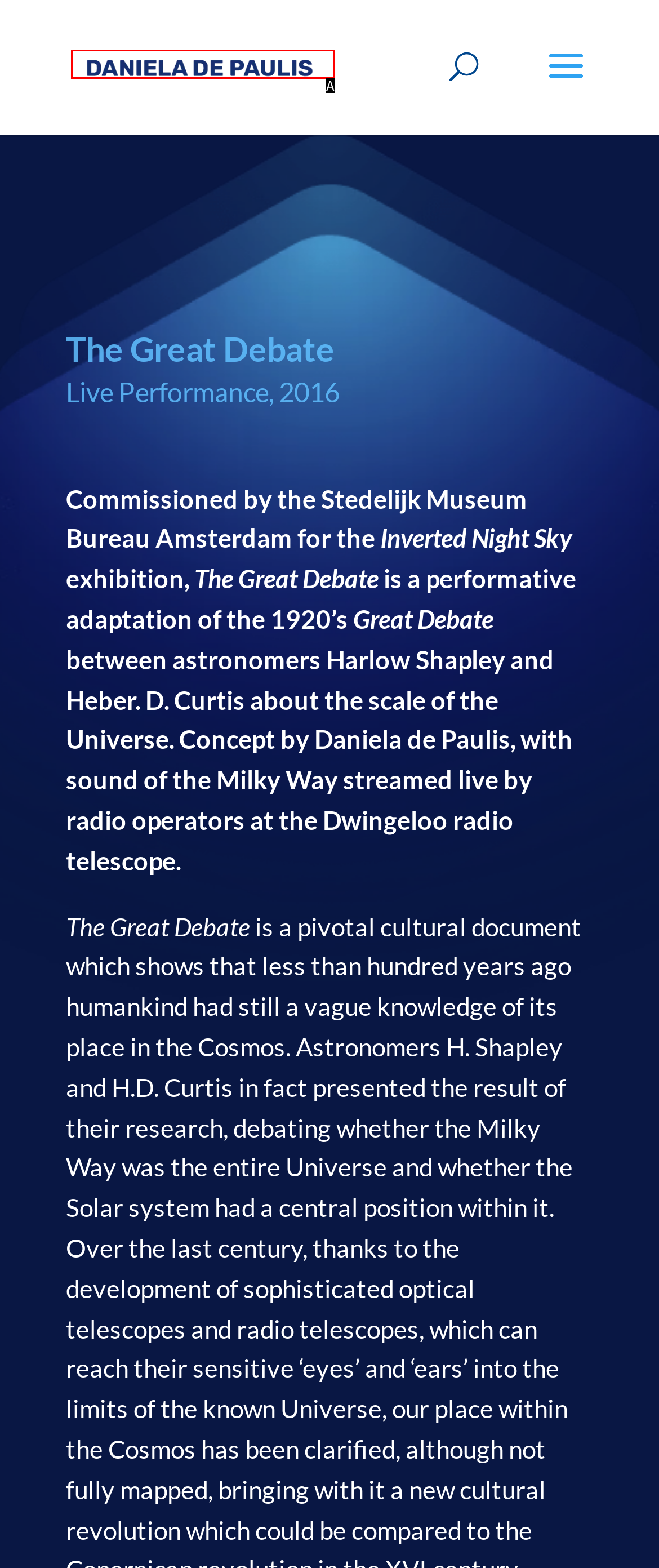Based on the description: alt="Daniela De Paulis", find the HTML element that matches it. Provide your answer as the letter of the chosen option.

A